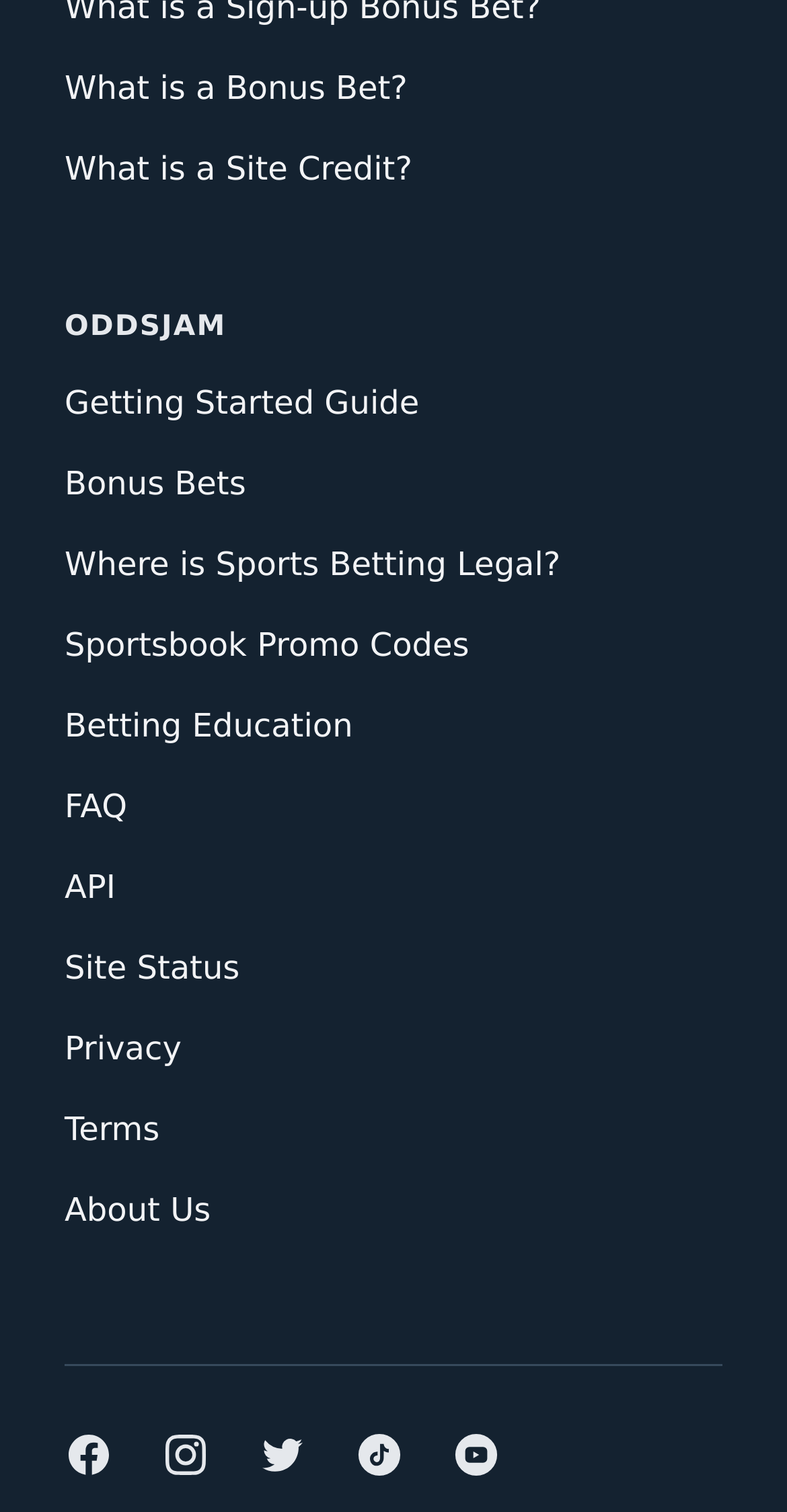What is the topic of the 'Getting Started Guide'?
Please answer the question with a single word or phrase, referencing the image.

Sports Betting